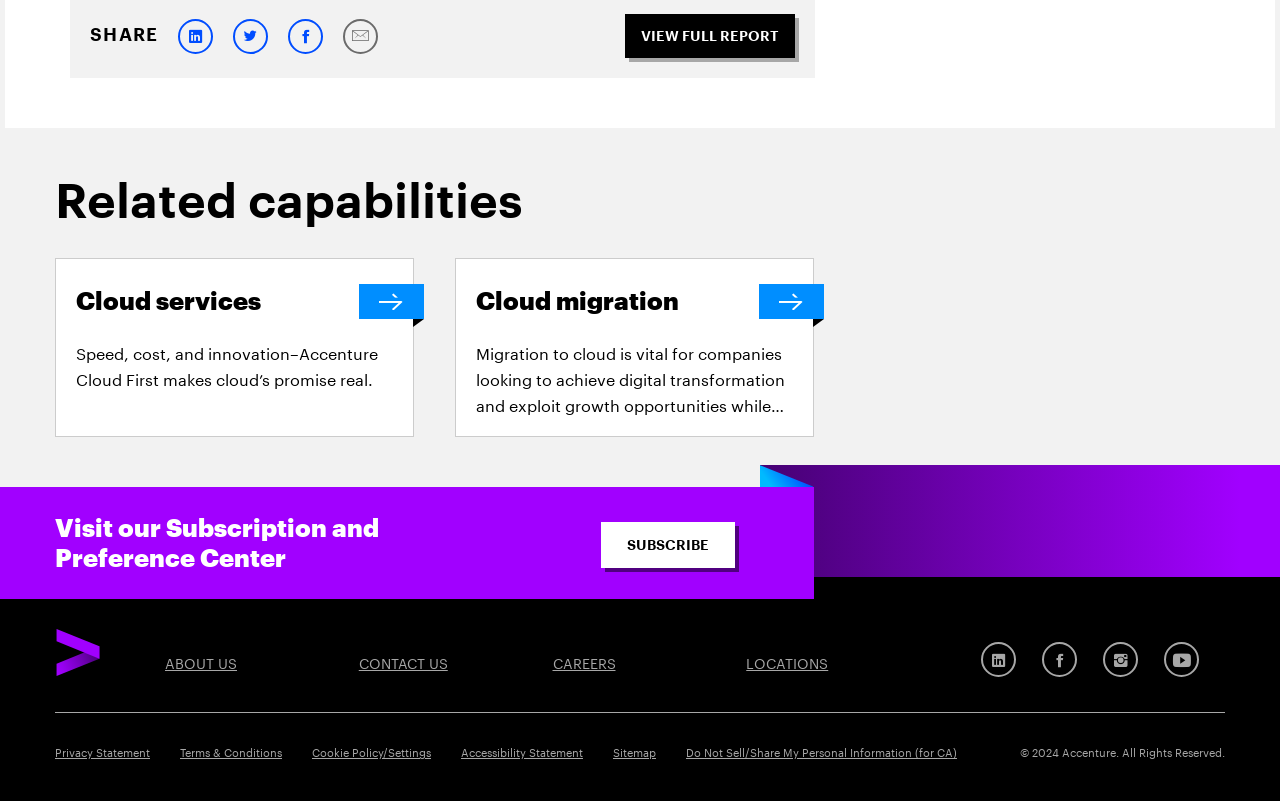Use a single word or phrase to answer the question:
What is the name of the company?

Accenture